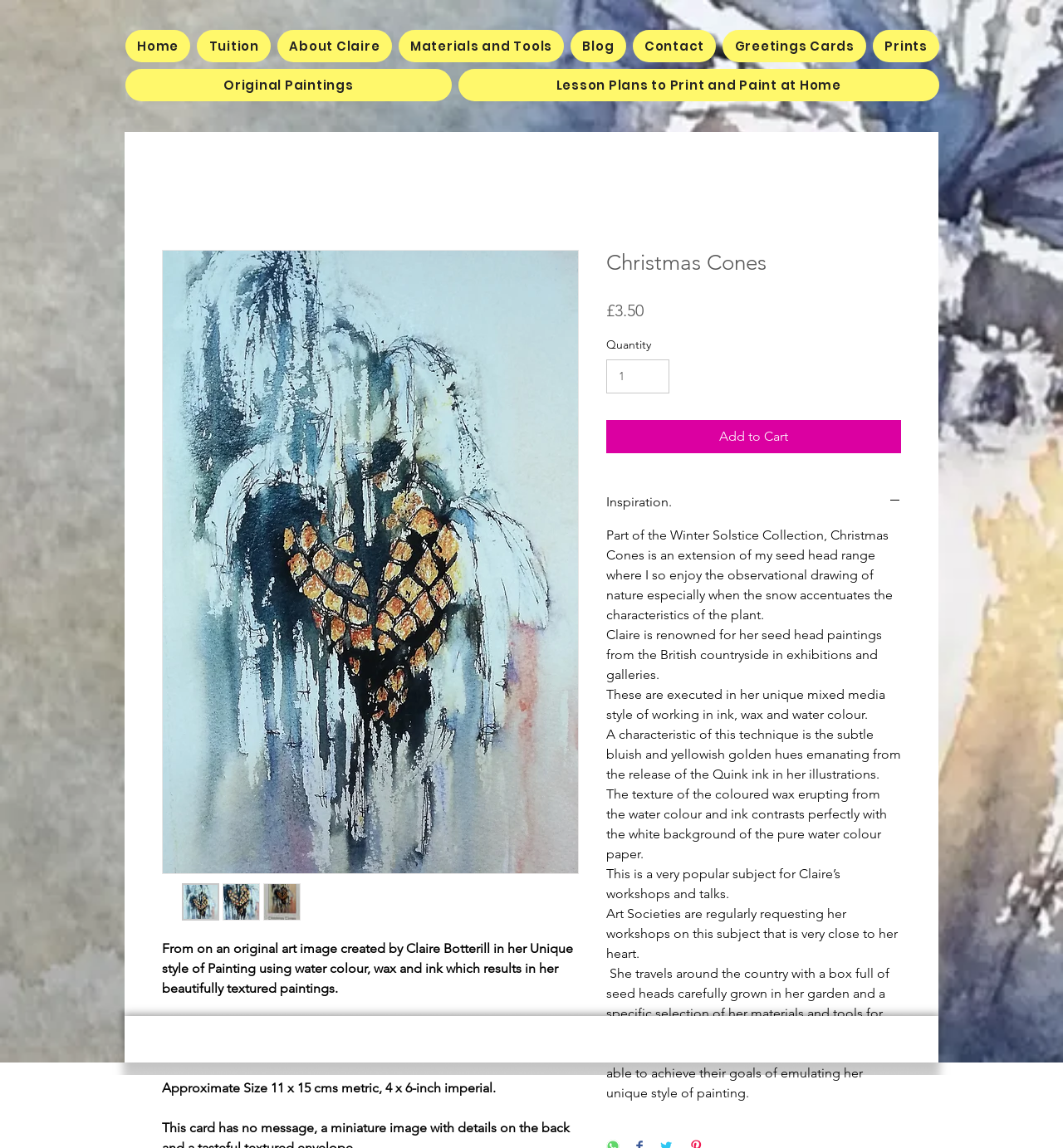Refer to the screenshot and give an in-depth answer to this question: What is the name of the collection that the painting is part of?

I found the answer by looking at the text description which mentions 'Part of the Winter Solstice Collection, Christmas Cones is an extension of my seed head range...'. This suggests that the painting is part of the Winter Solstice Collection.